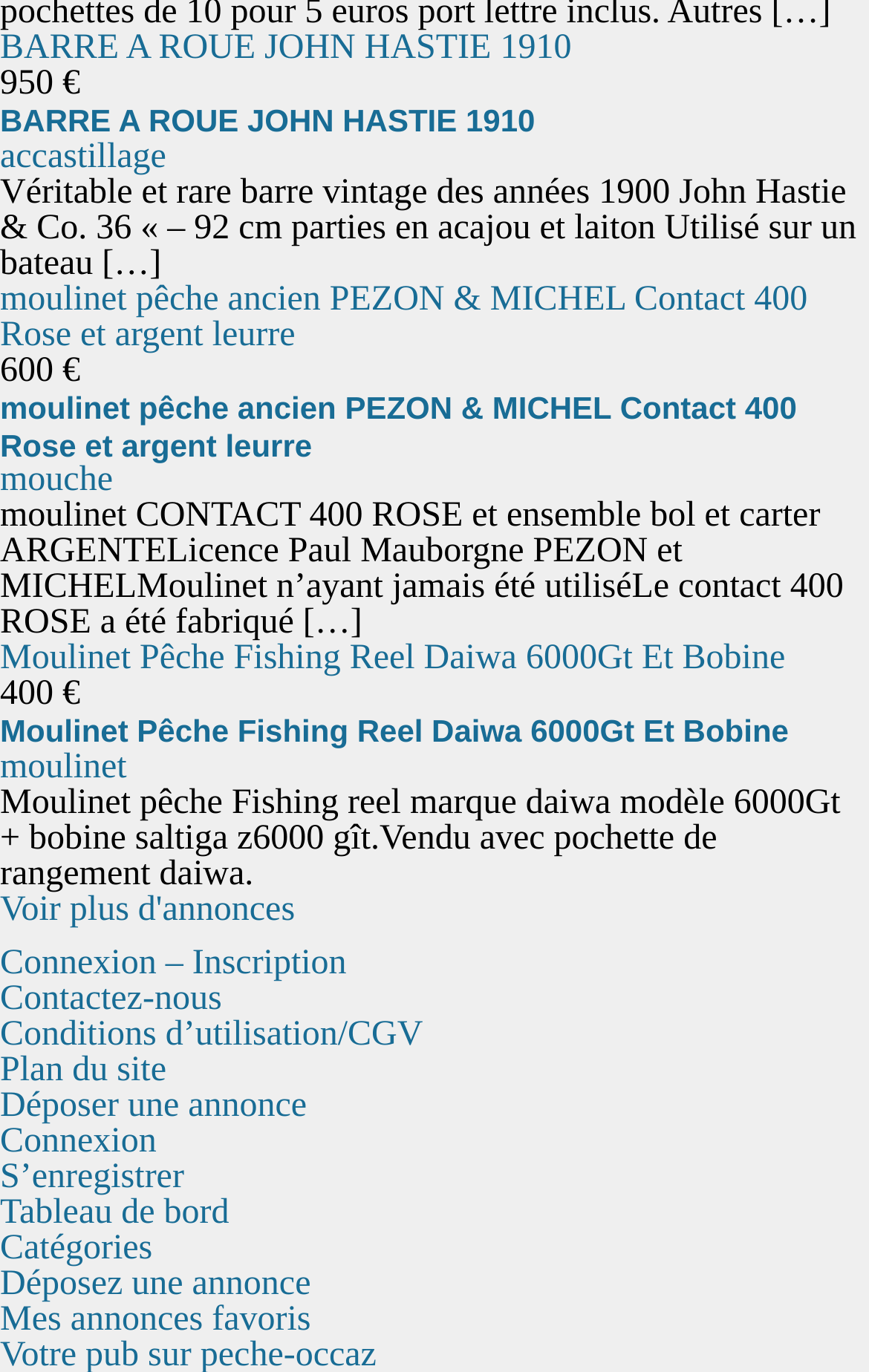Please provide a detailed answer to the question below by examining the image:
How many links are in the complementary section?

I counted the number of 'link' elements inside the two 'complementary' elements, which are [239] and [240]. There are 9 links in total.